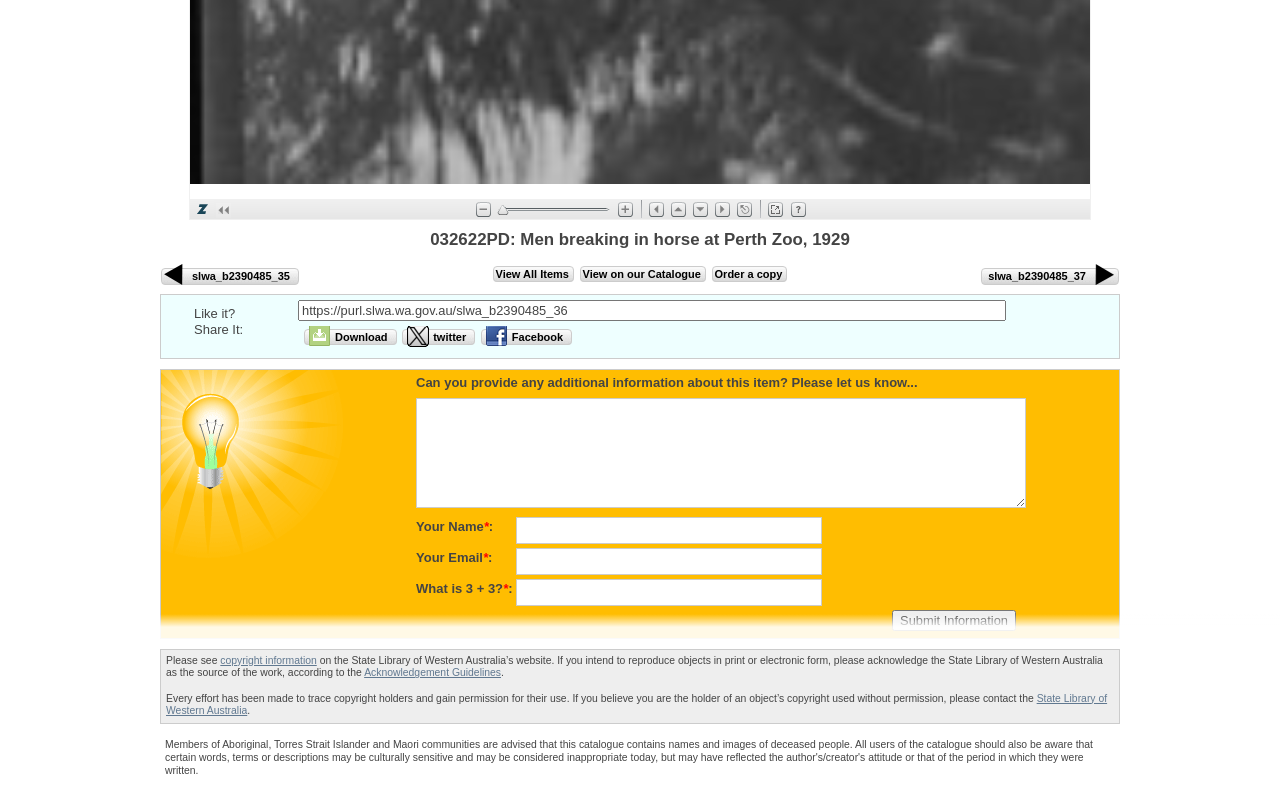Determine the bounding box for the described HTML element: "parent_node: Your Email*: name="email"". Ensure the coordinates are four float numbers between 0 and 1 in the format [left, top, right, bottom].

[0.403, 0.679, 0.642, 0.712]